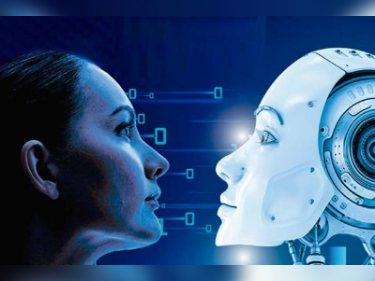What is the contrast between the human and the robot?
Examine the image and give a concise answer in one word or a short phrase.

contemplative expression vs sleek mechanical features